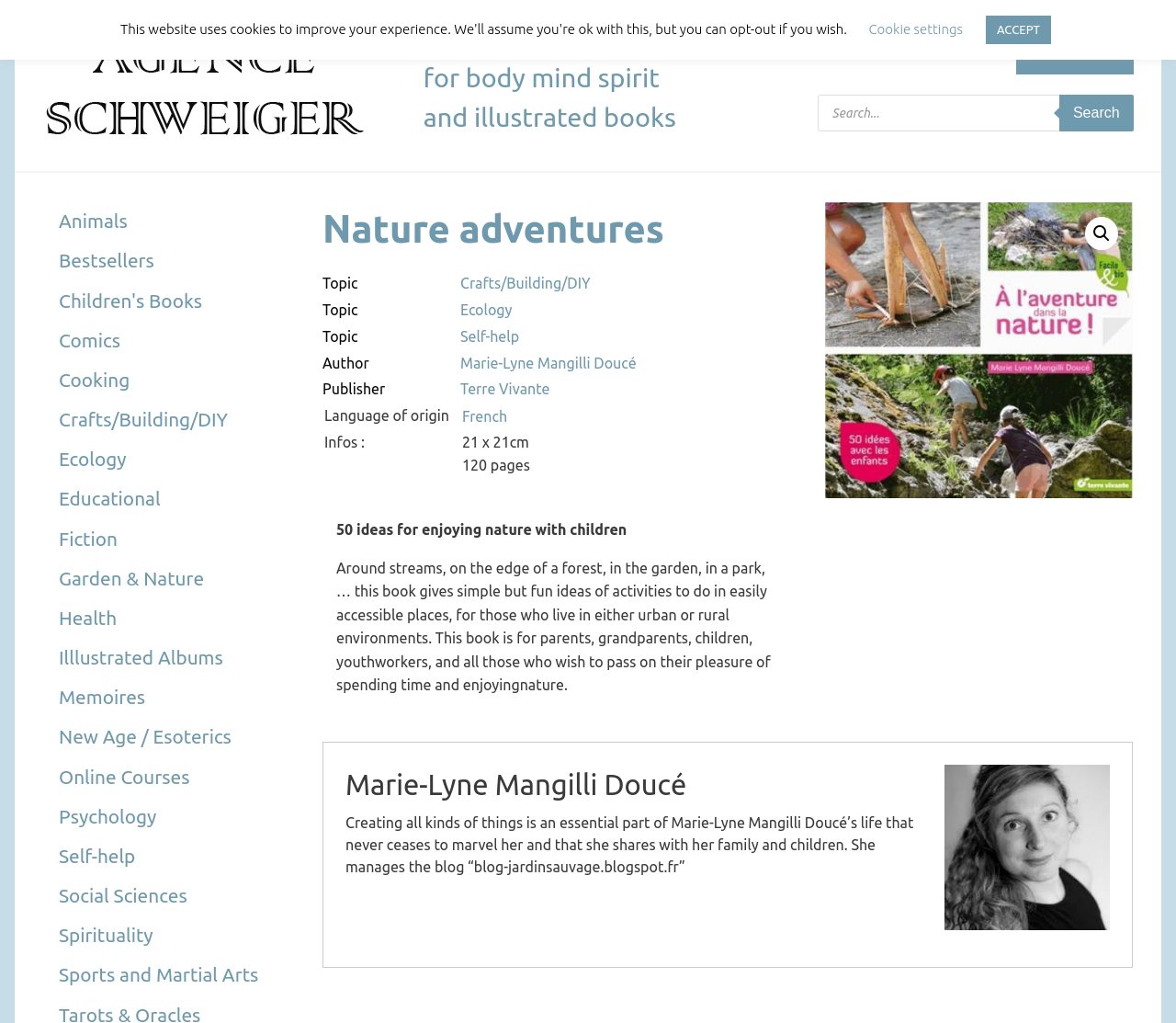Find the bounding box coordinates of the element to click in order to complete this instruction: "Explore comics". The bounding box coordinates must be four float numbers between 0 and 1, denoted as [left, top, right, bottom].

[0.05, 0.322, 0.102, 0.343]